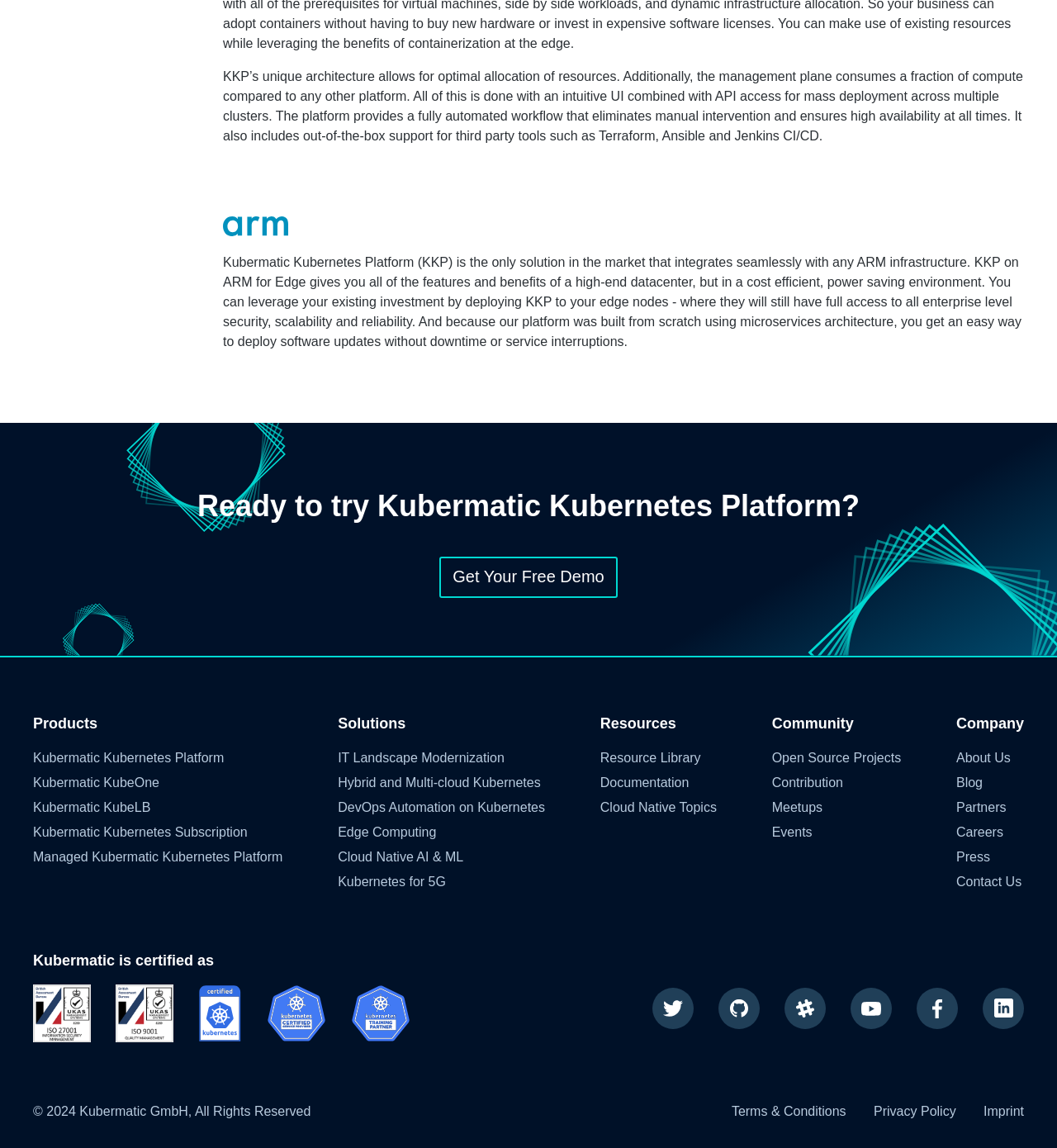Please determine the bounding box coordinates of the element to click in order to execute the following instruction: "Explore Edge Computing solutions". The coordinates should be four float numbers between 0 and 1, specified as [left, top, right, bottom].

[0.32, 0.719, 0.413, 0.731]